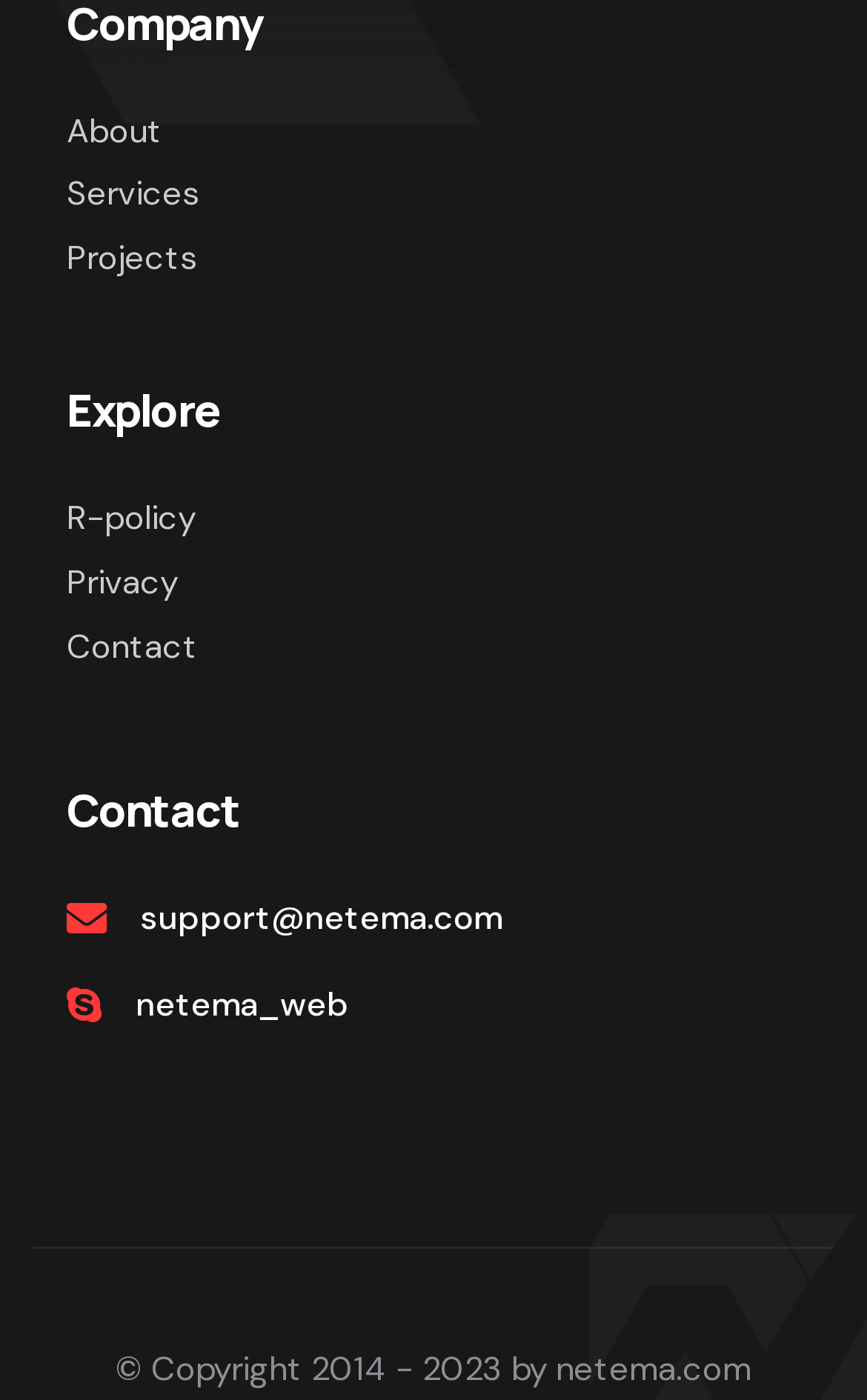Give a succinct answer to this question in a single word or phrase: 
What is the first menu item?

About